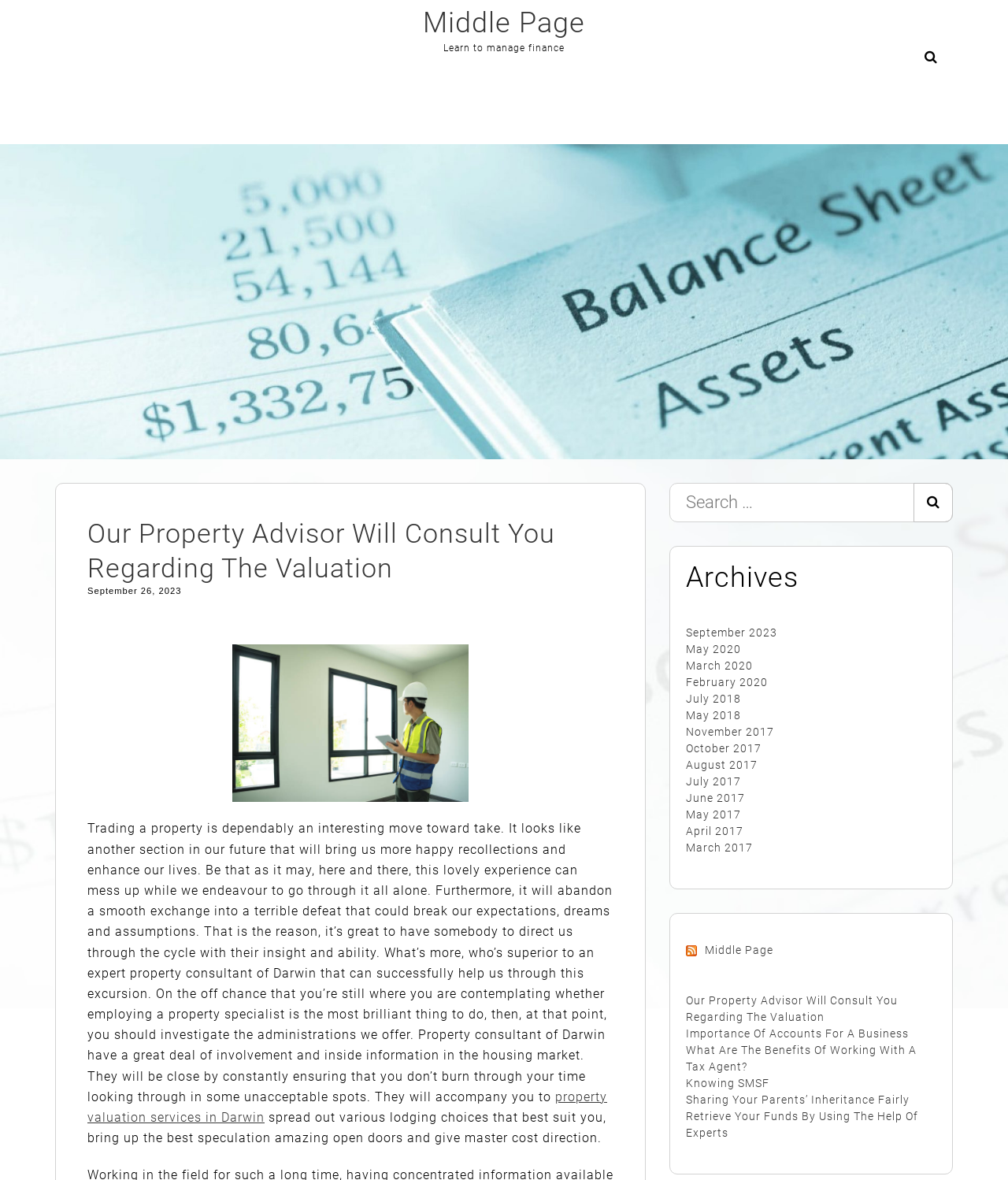Respond with a single word or phrase for the following question: 
What is the role of a property consultant in Darwin?

guide through property cycle